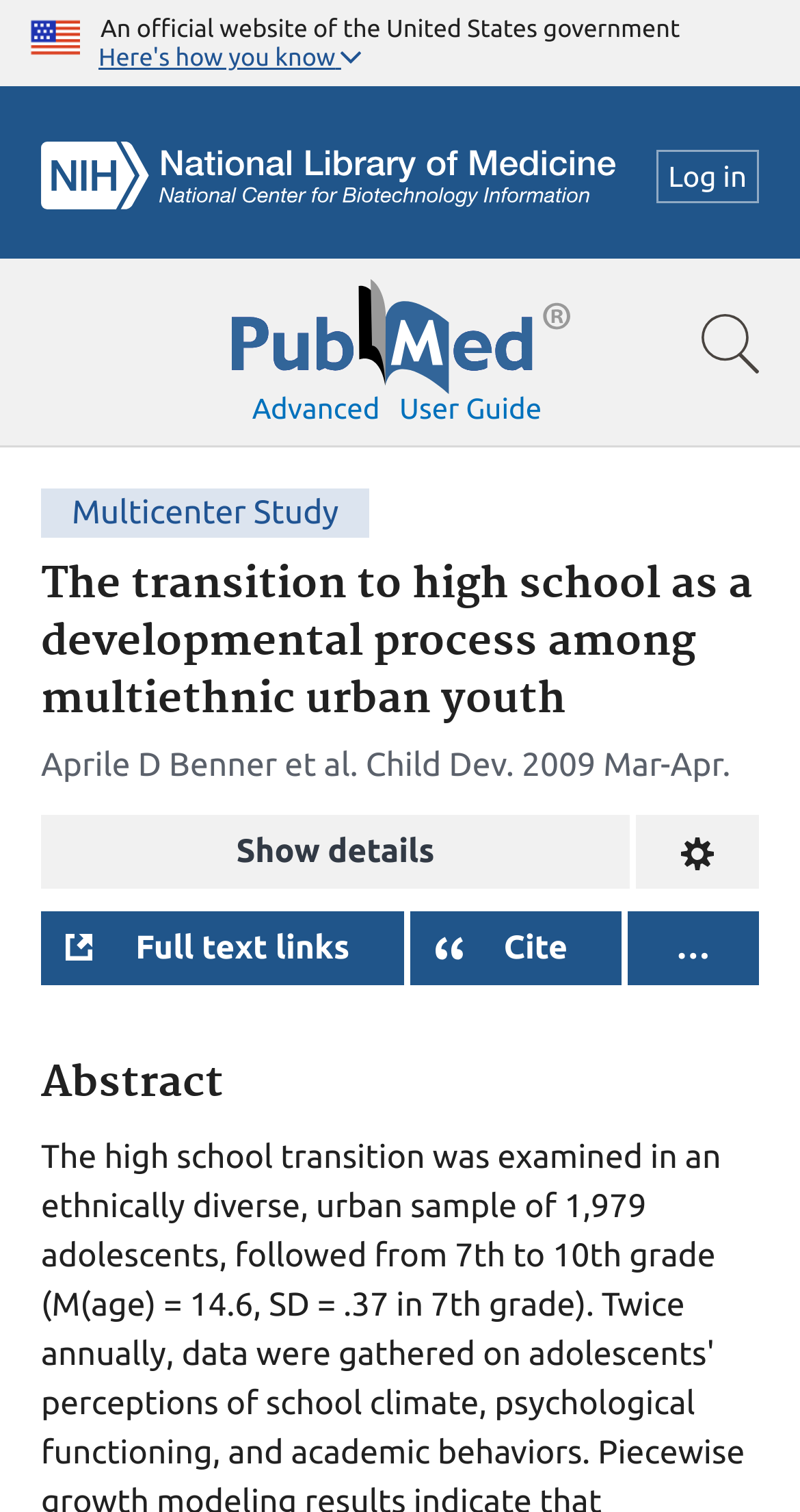Locate the bounding box coordinates of the area where you should click to accomplish the instruction: "Show advanced search options".

[0.315, 0.259, 0.475, 0.281]